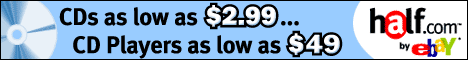Detail everything you observe in the image.

The image promotes an online marketplace, highlighting deals on CDs and CD players available through Half.com, a site associated with eBay. The advertisement features eye-catching text that states "CDs as low as $2.99..." along with "CD Players as low as $49," enticing potential customers with attractive pricing. Accompanied by a graphic of a disc, the visual layout effectively draws attention to the affordable options for music and audio equipment, encouraging users to explore the offerings on Half.com.